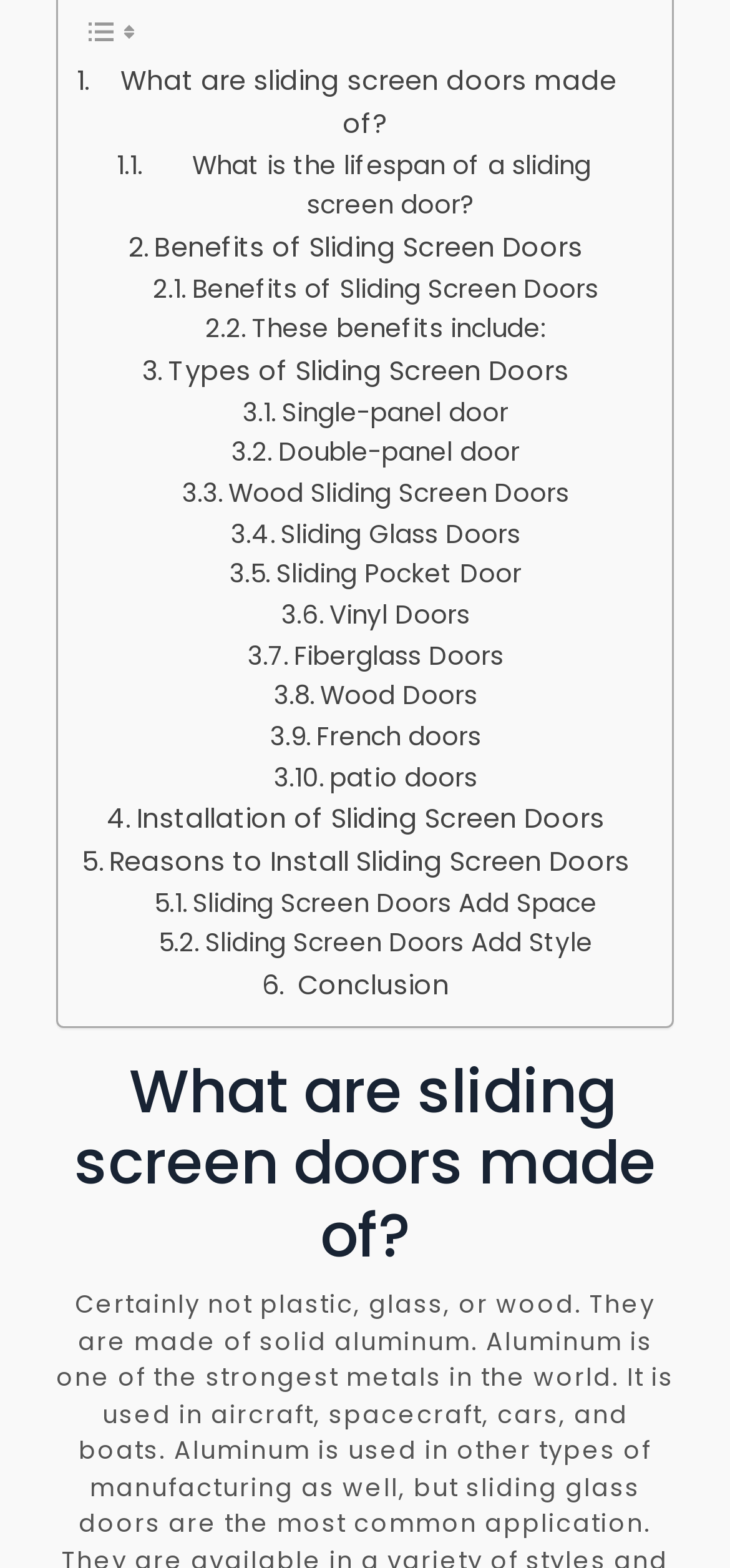Can you provide the bounding box coordinates for the element that should be clicked to implement the instruction: "Learn about the benefits of sliding screen doors"?

[0.176, 0.144, 0.799, 0.172]